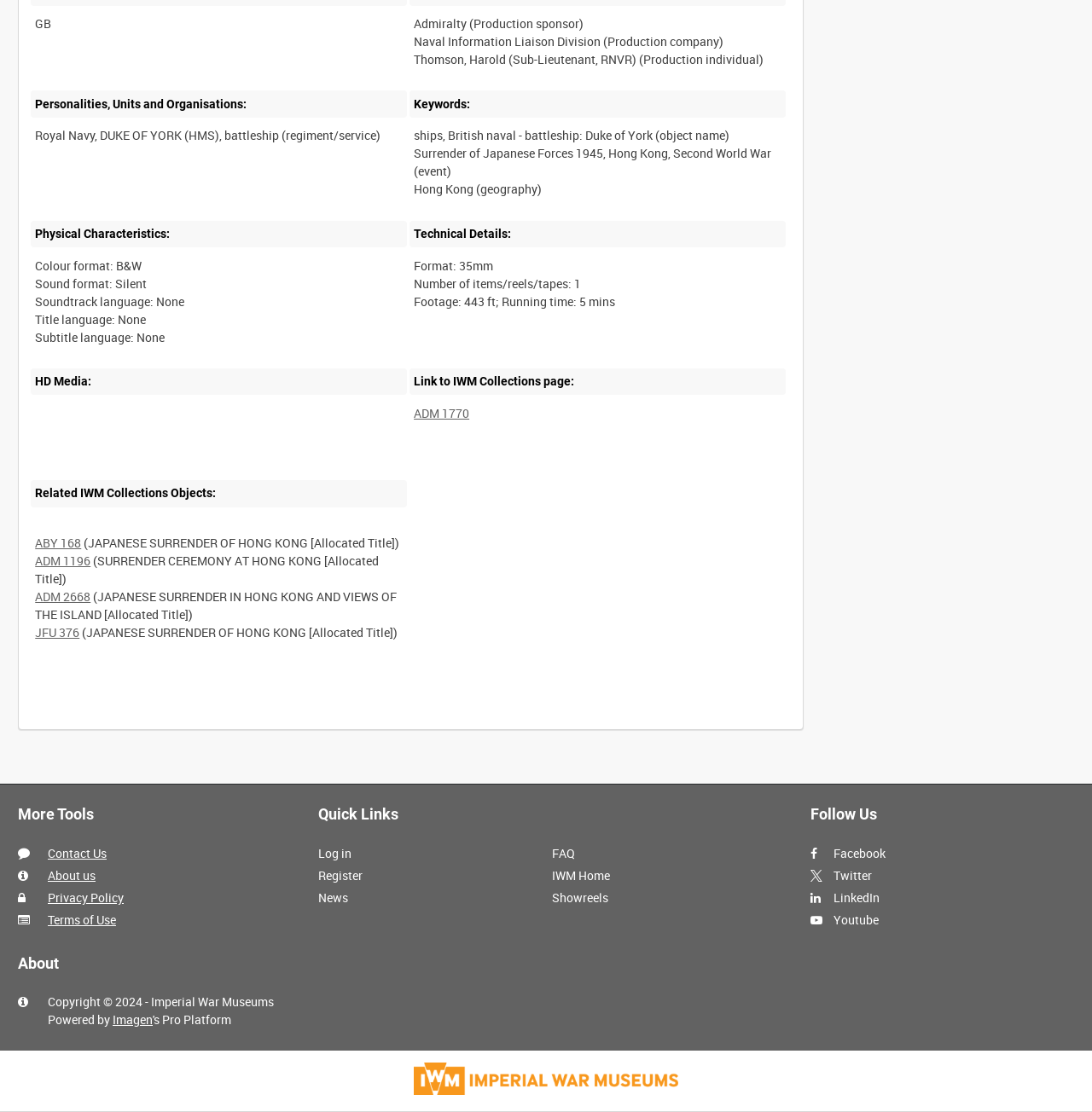What is the name of the battleship mentioned?
Answer the question with a detailed explanation, including all necessary information.

The webpage mentions 'ships, British naval - battleship: Duke of York (object name)' under the 'Keywords:' section, indicating that the battleship mentioned is the Duke of York.